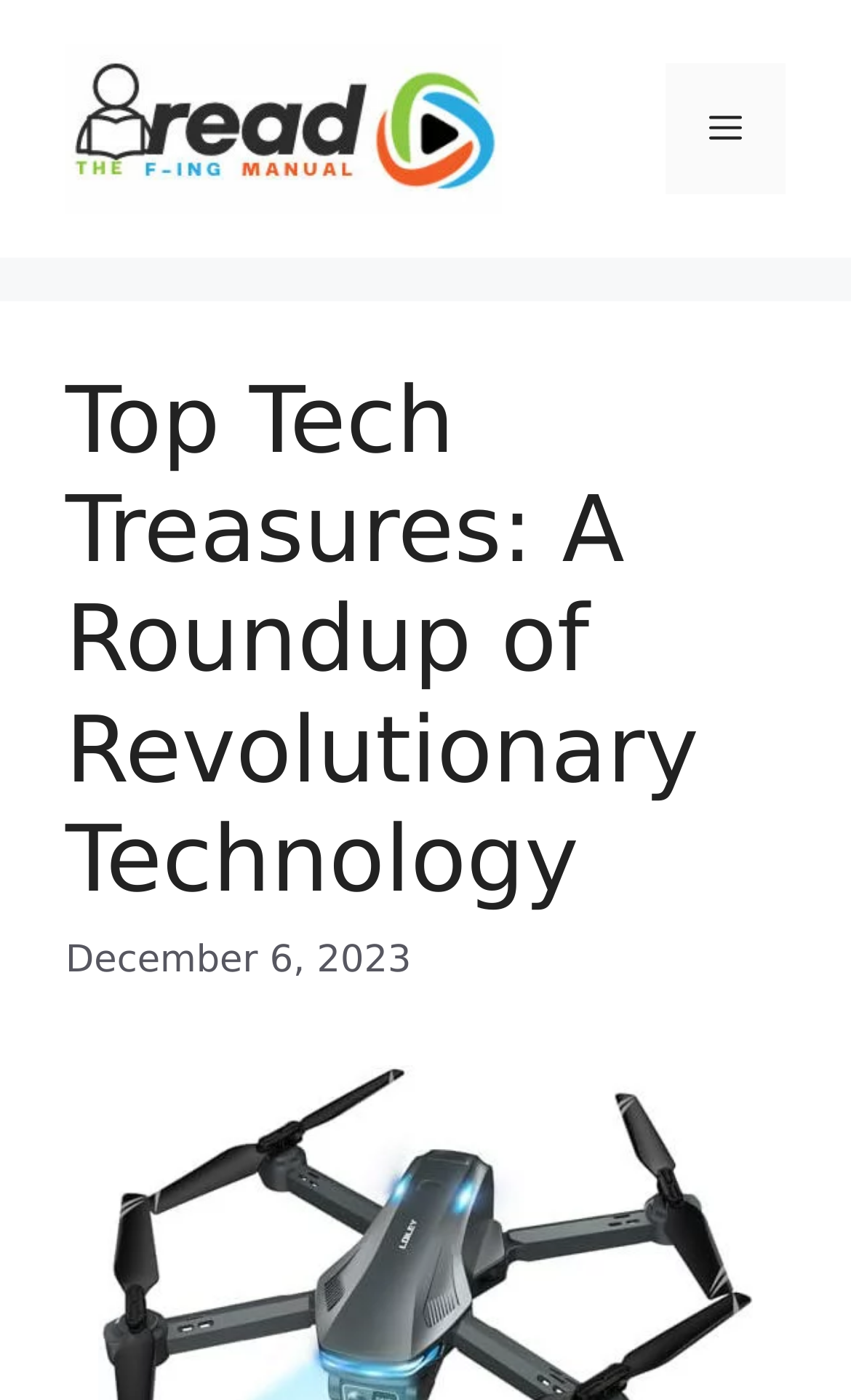Determine the bounding box coordinates in the format (top-left x, top-left y, bottom-right x, bottom-right y). Ensure all values are floating point numbers between 0 and 1. Identify the bounding box of the UI element described by: alt="RTFM 101"

[0.077, 0.076, 0.59, 0.107]